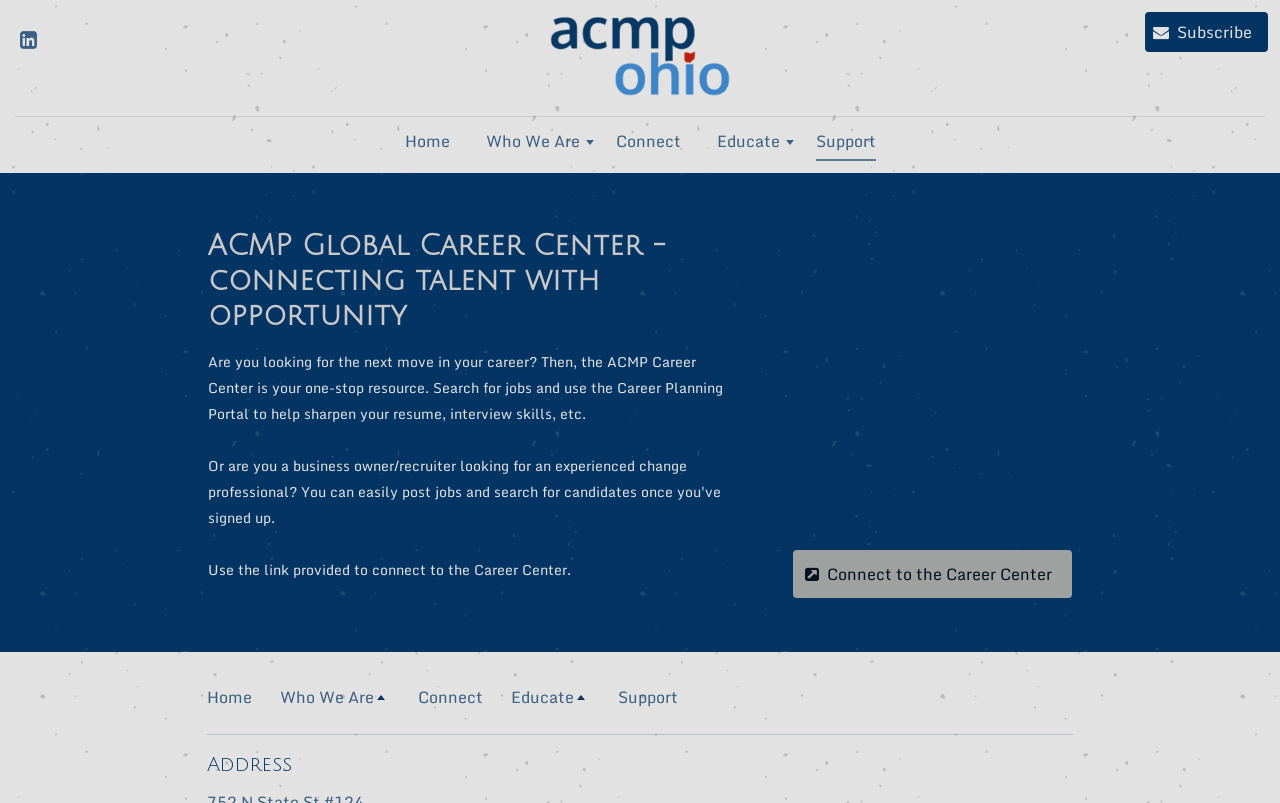Using the details in the image, give a detailed response to the question below:
What is the address section of the webpage?

I found the answer by looking at the heading element with the text 'Address'.